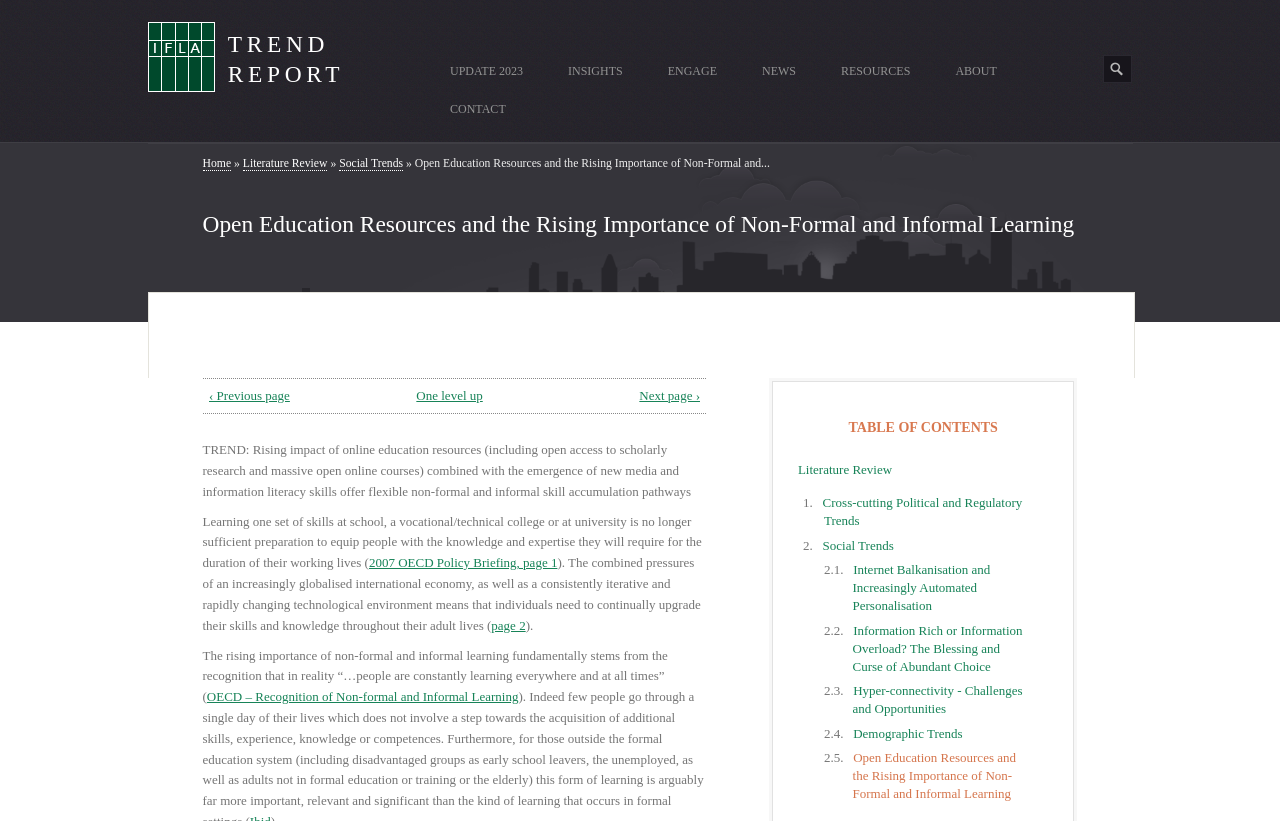What is the source of the quote about people constantly learning?
Using the information presented in the image, please offer a detailed response to the question.

The webpage quotes a statement that says “…people are constantly learning everywhere and at all times”. This quote is attributed to the OECD, which is likely the Organisation for Economic Co-operation and Development.